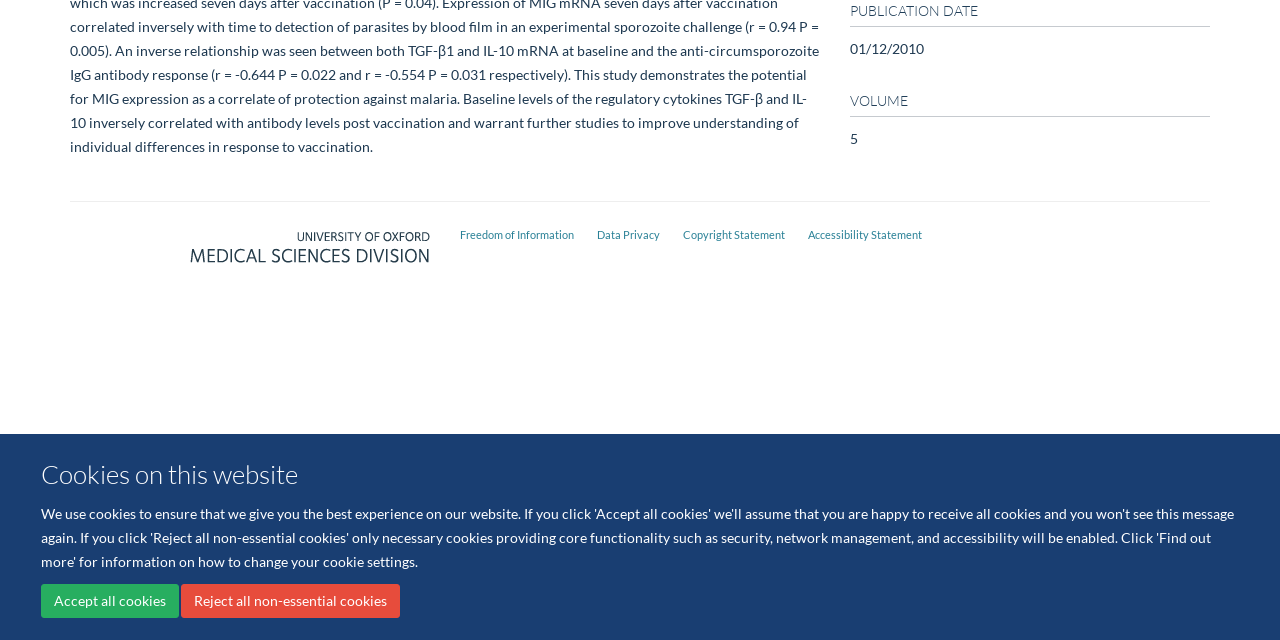Determine the bounding box coordinates of the UI element described below. Use the format (top-left x, top-left y, bottom-right x, bottom-right y) with floating point numbers between 0 and 1: Boston Amateur Radio Club

None